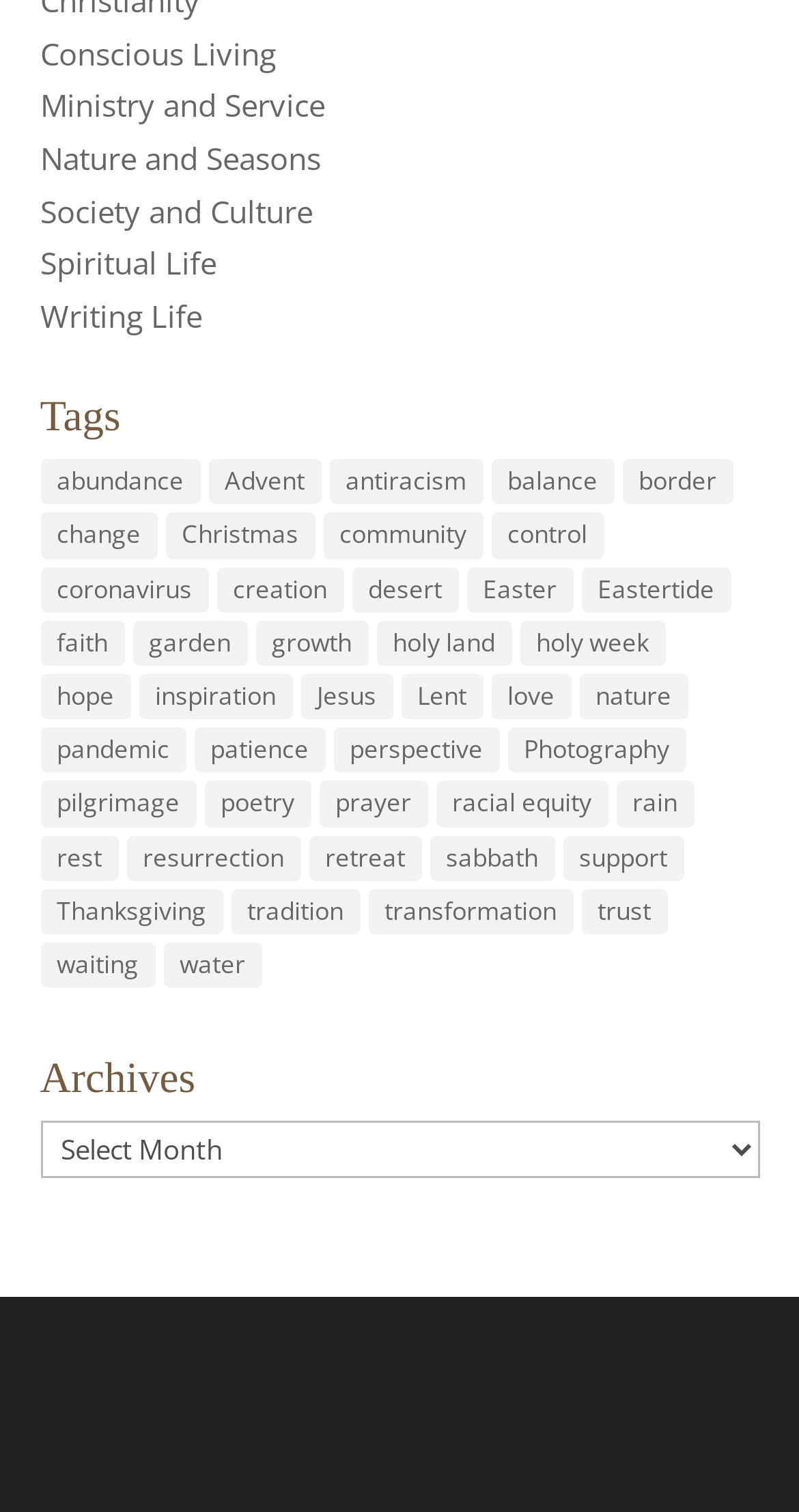What is the topic with the most items?
Using the image as a reference, answer the question in detail.

I scanned through the list of links and found that the topic 'community' has the most items, with 99 items listed.